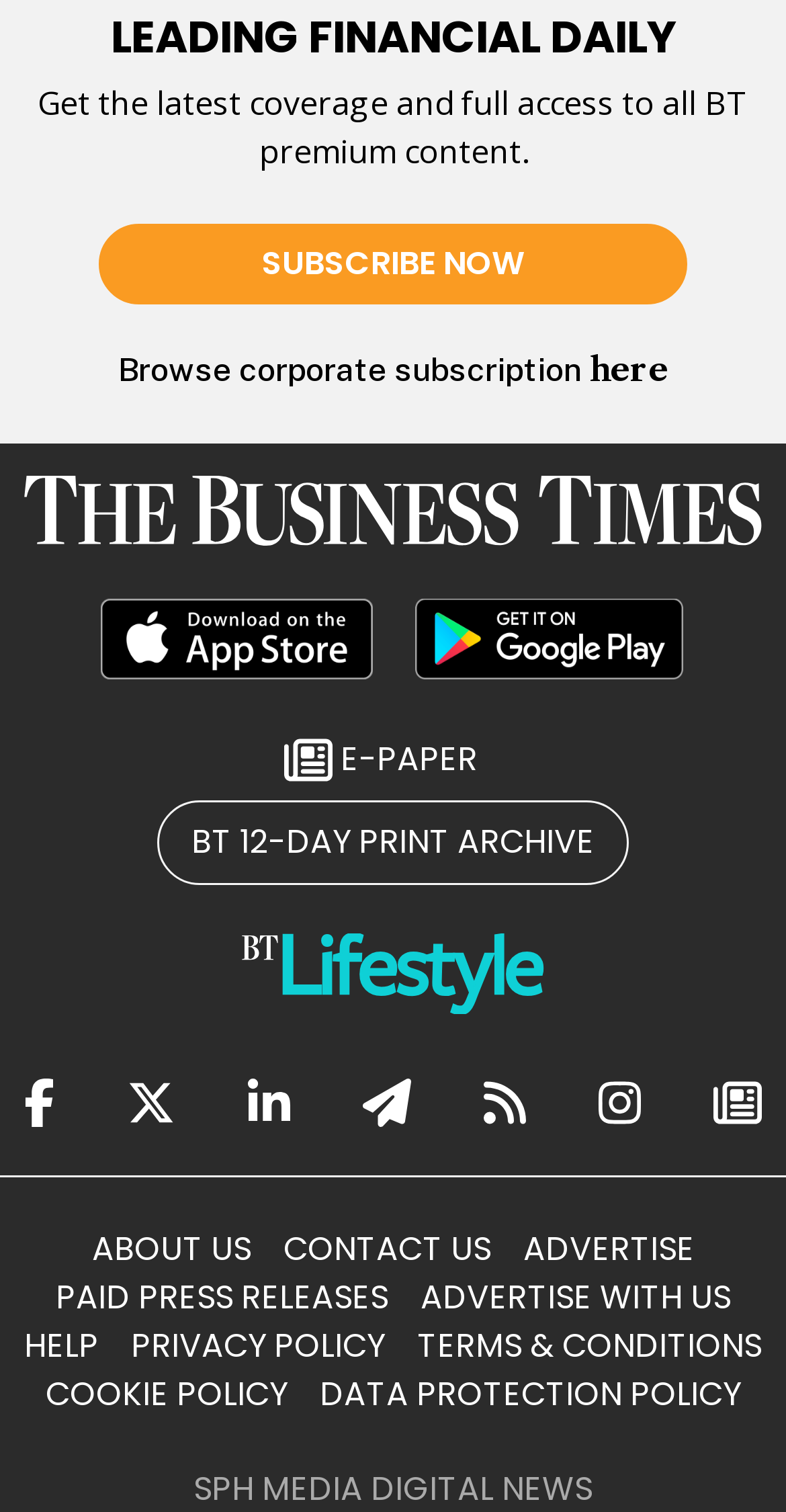Predict the bounding box for the UI component with the following description: "Комуникации и транспорт".

None